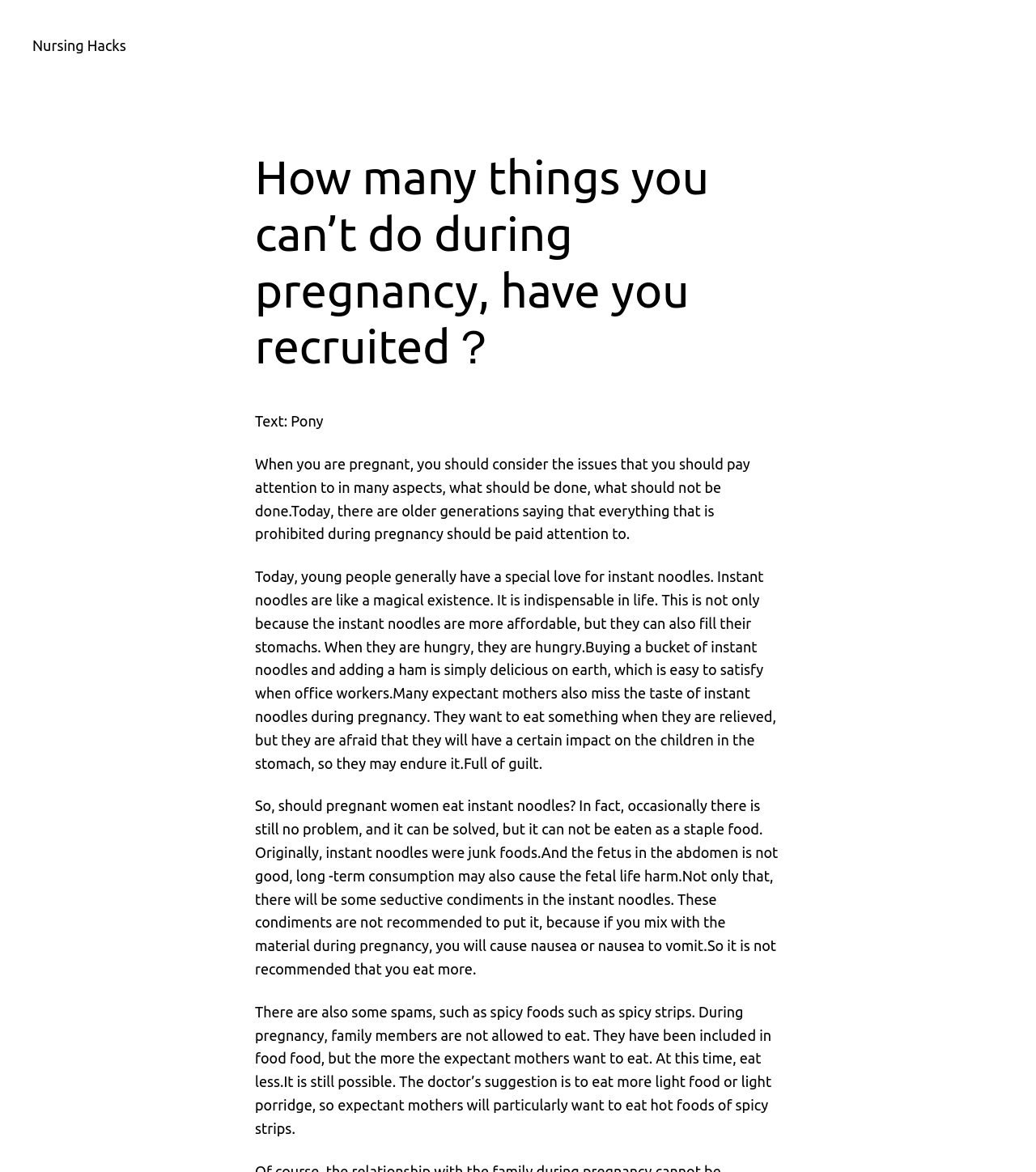What is the main topic of this webpage?
Look at the image and construct a detailed response to the question.

Based on the webpage content, it appears that the main topic is pregnancy, specifically discussing what pregnant women should and shouldn't do, including eating instant noodles and spicy foods.